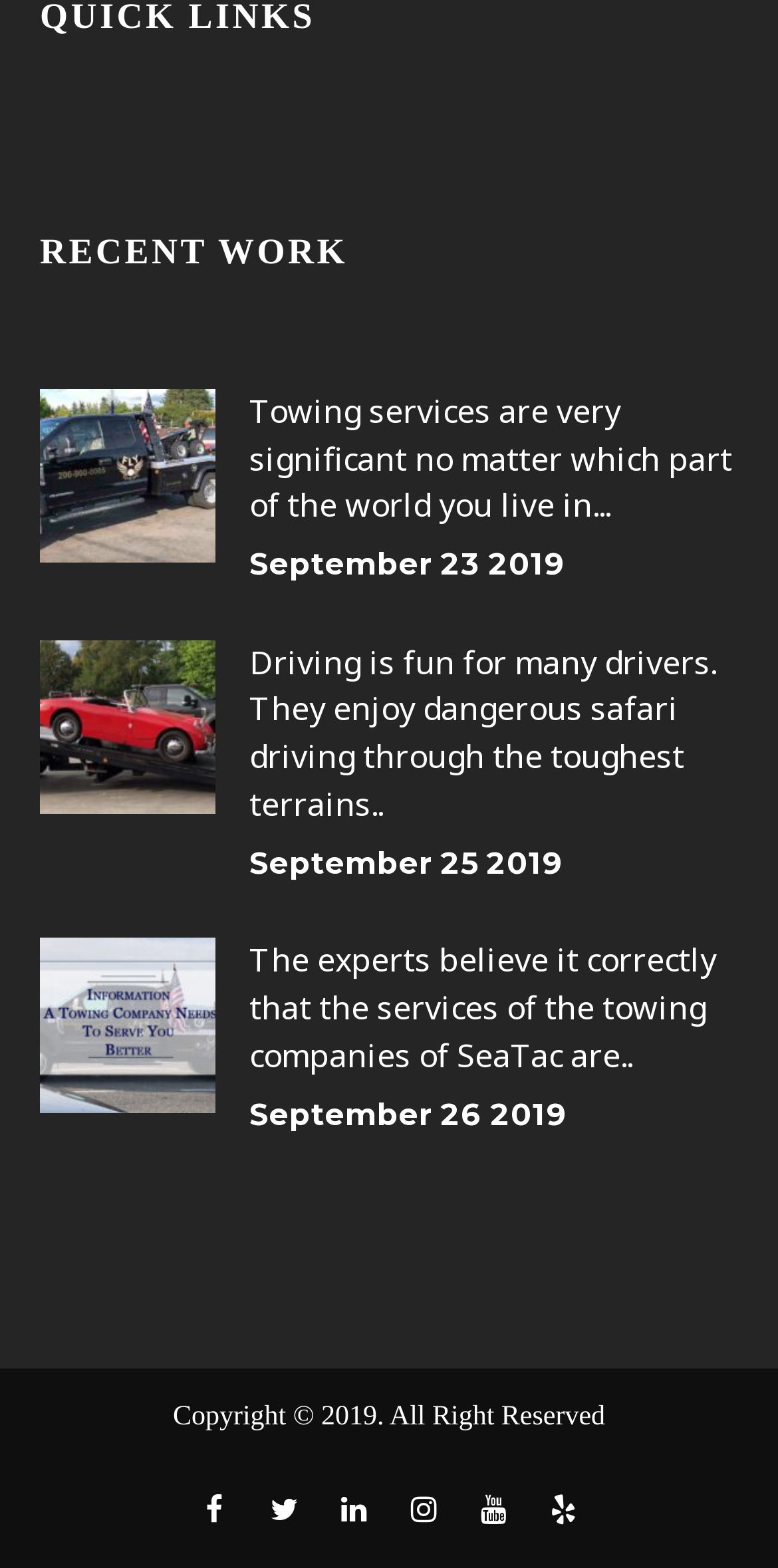Provide the bounding box coordinates of the section that needs to be clicked to accomplish the following instruction: "Follow on Facebook."

[0.237, 0.943, 0.314, 0.982]